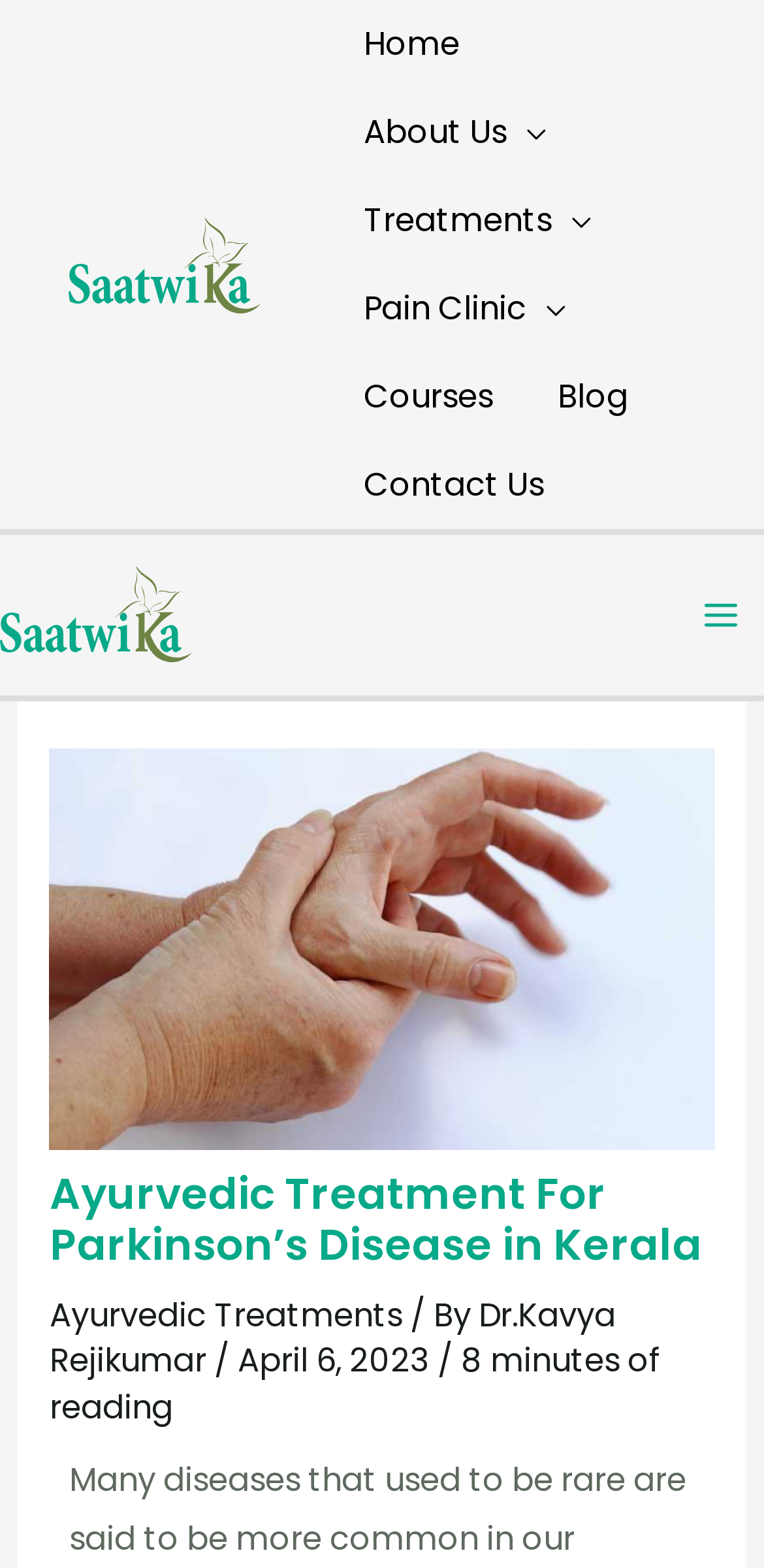Identify the bounding box coordinates for the UI element that matches this description: "parent_node: About Us aria-label="Menu Toggle"".

[0.664, 0.056, 0.715, 0.112]